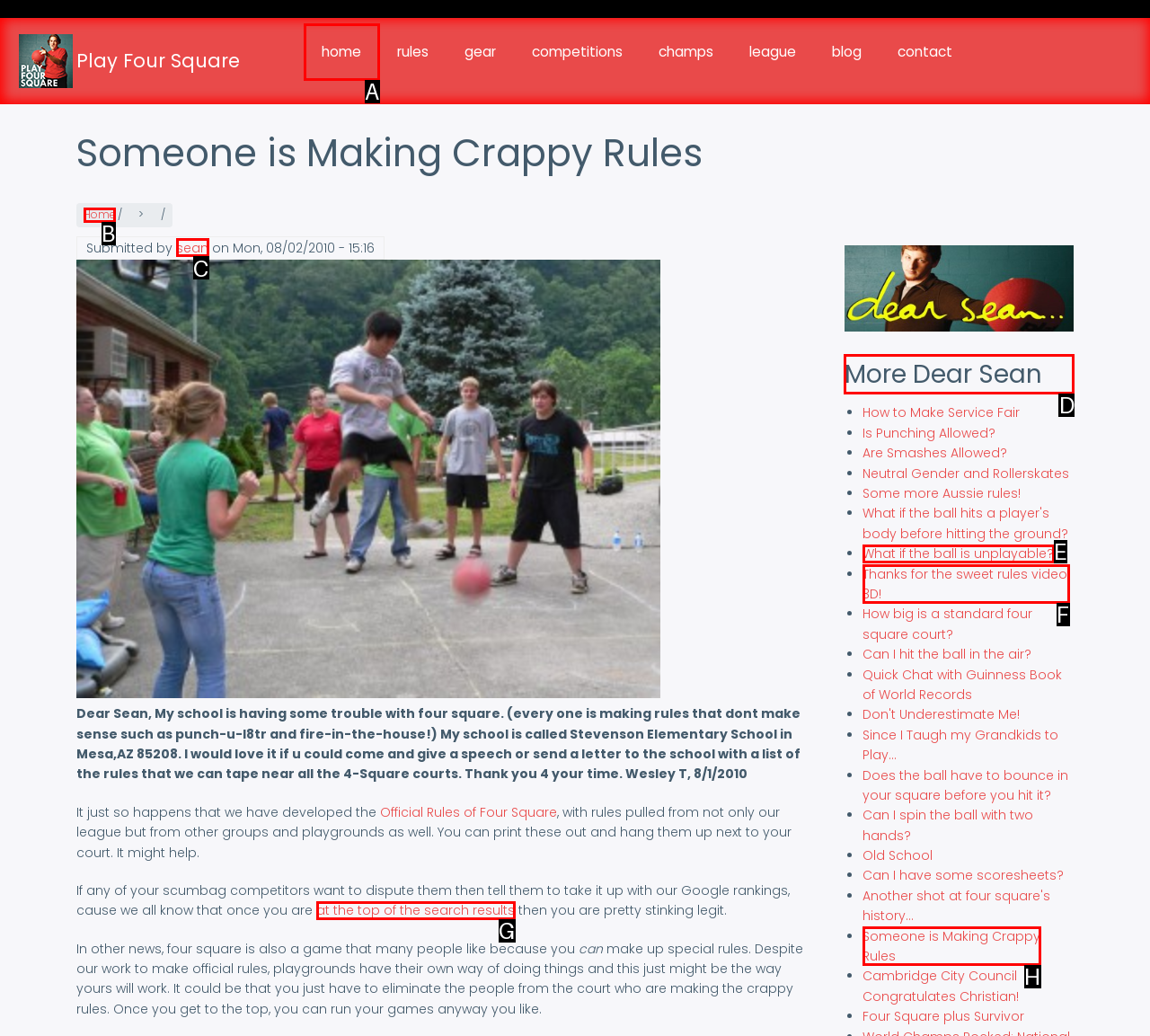Determine which HTML element I should select to execute the task: Check the 'More Dear Sean' section
Reply with the corresponding option's letter from the given choices directly.

D